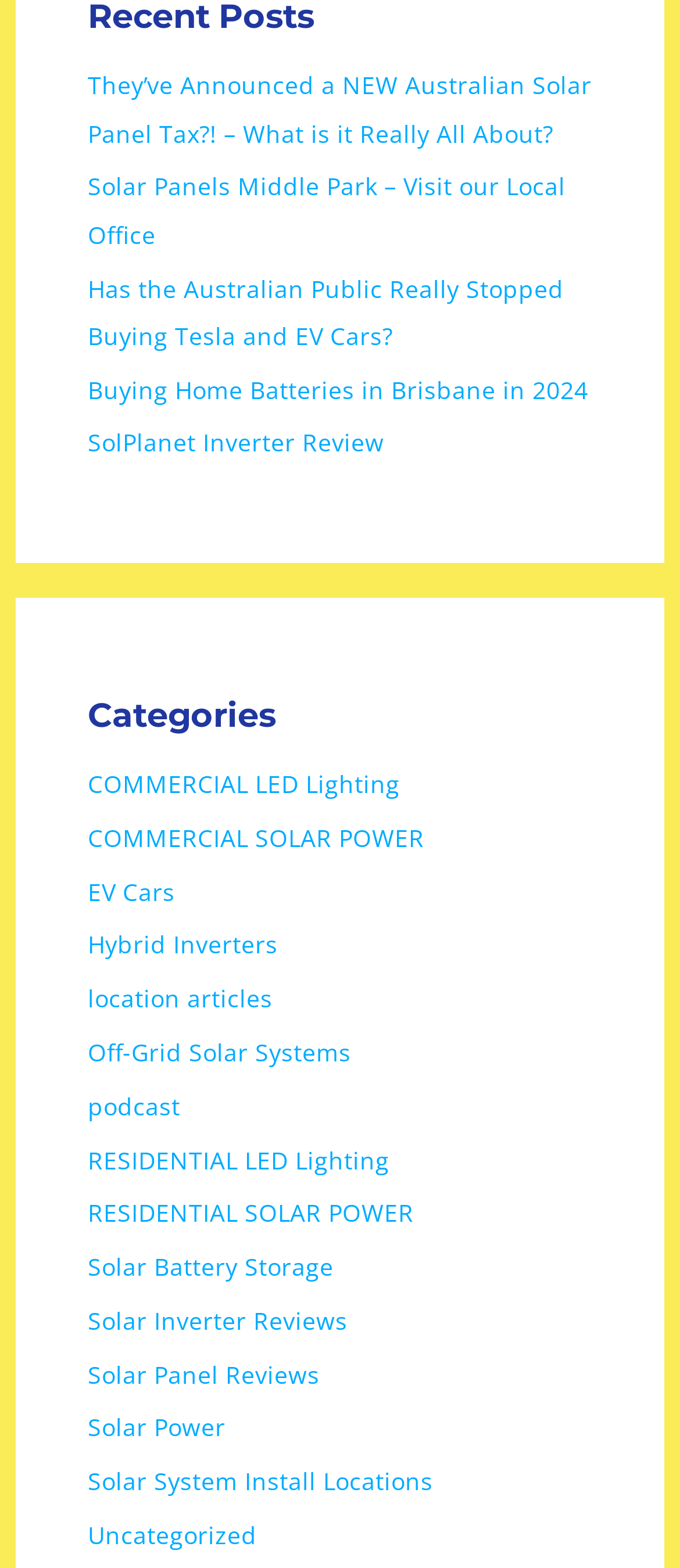How many categories are listed on the webpage?
Look at the image and construct a detailed response to the question.

The webpage has a section labeled 'Categories' which lists 14 categories, including 'COMMERCIAL LED Lighting', 'COMMERCIAL SOLAR POWER', 'EV Cars', and 'Uncategorized'.